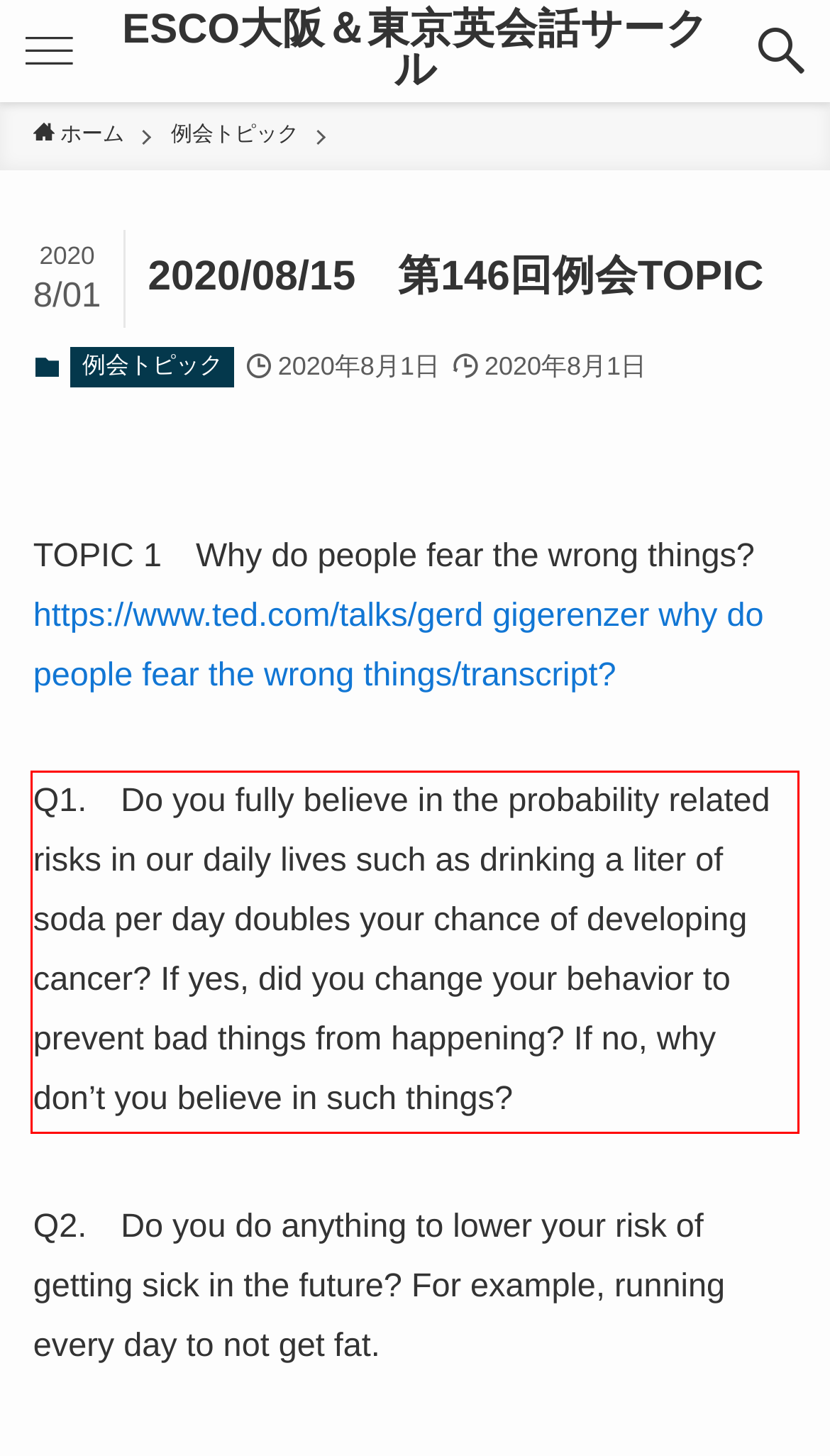You have a screenshot with a red rectangle around a UI element. Recognize and extract the text within this red bounding box using OCR.

Q1.　Do you fully believe in the probability related risks in our daily lives such as drinking a liter of soda per day doubles your chance of developing cancer? If yes, did you change your behavior to prevent bad things from happening? If no, why don’t you believe in such things?